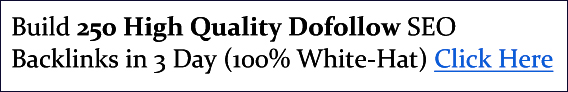Refer to the image and offer a detailed explanation in response to the question: What is the purpose of obtaining reputable backlinks?

The caption highlights the importance of obtaining reputable backlinks for enhancing website authority and search engine rankings, implying that high-quality backlinks are essential for improving a website's online visibility and credibility.